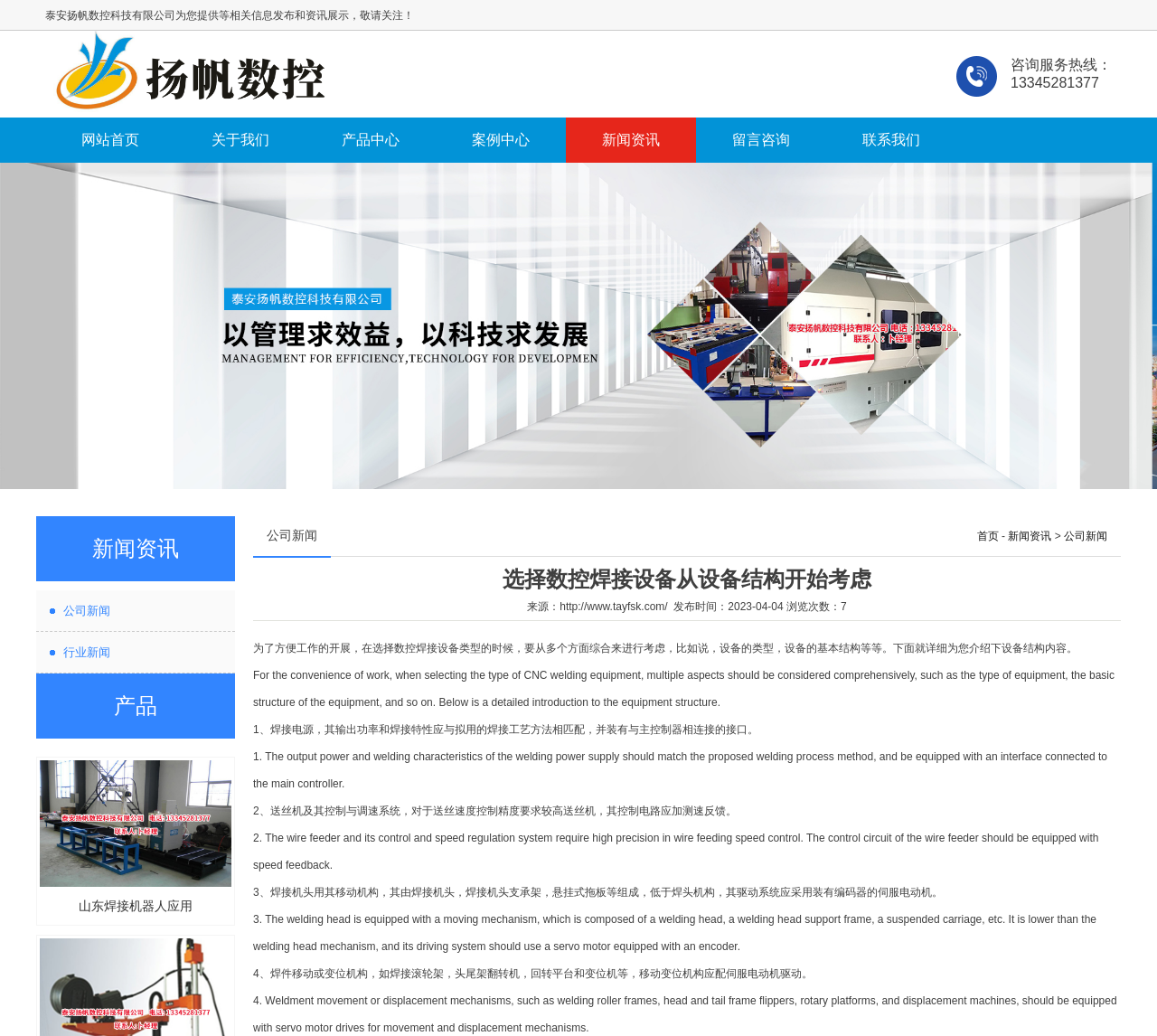Please provide a one-word or phrase answer to the question: 
What is the phone number for consultation services?

13345281377